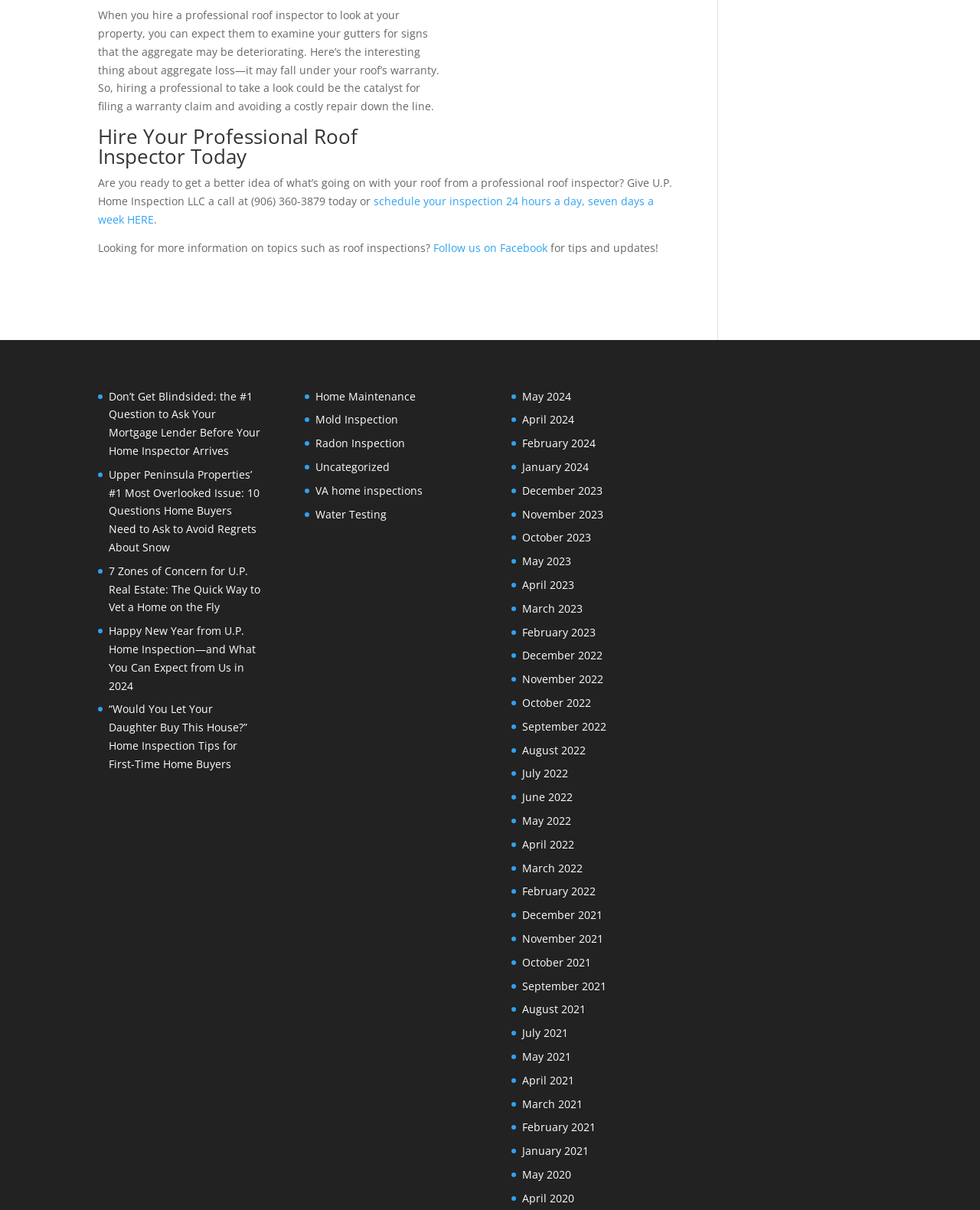How often can you schedule an inspection?
Based on the image, provide your answer in one word or phrase.

24 hours a day, seven days a week